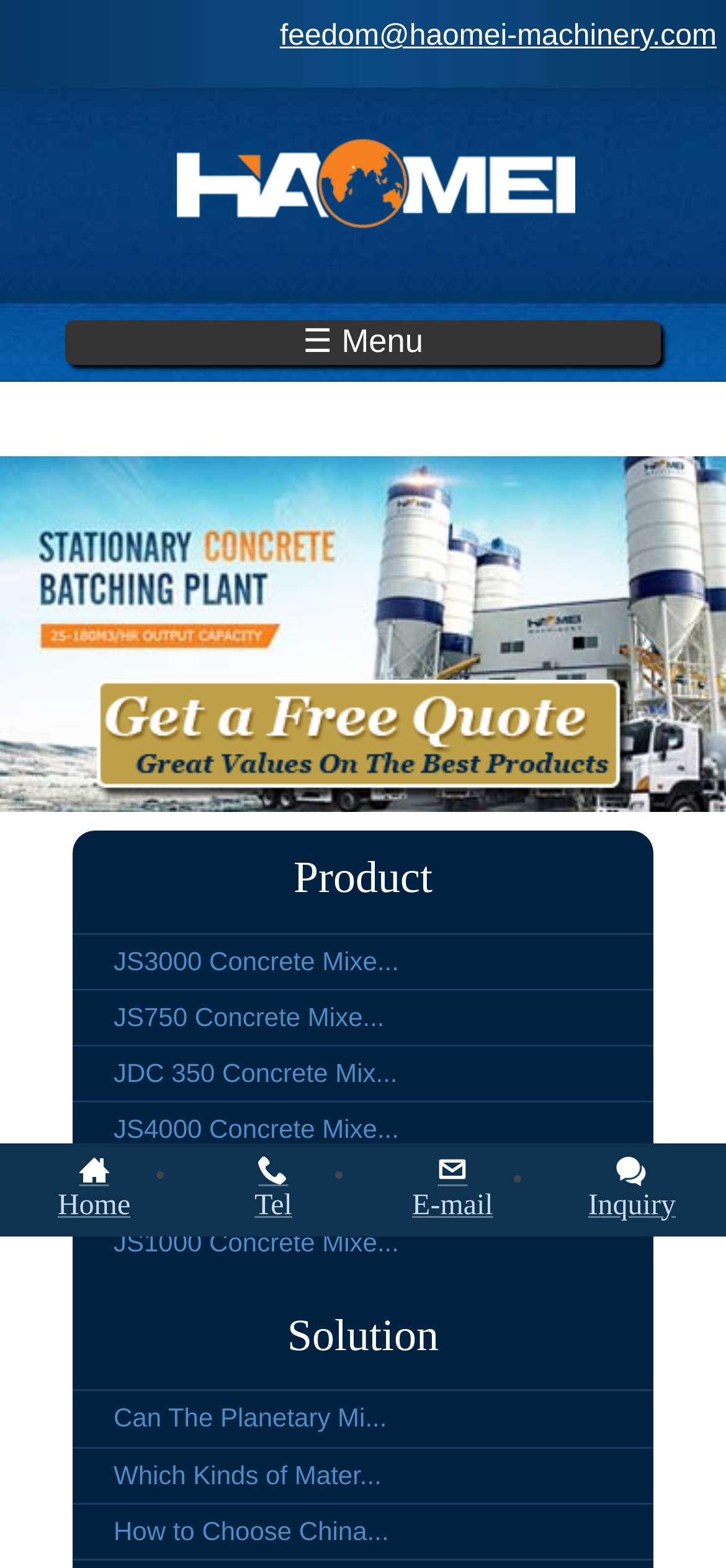Generate a comprehensive description of the webpage.

The webpage is about twin shaft concrete mixers, comparing their performance to single shaft concrete mixers. At the top right corner, there is a link to an email address "feedom@haomei-machinery.com". Below it, there is an image of a concrete batching plant machinery concrete mixer concrete pump manufacturer.

On the top left, there is a menu button labeled "☰ Menu". Below the menu button, there is a horizontal list of links, including "Product", "Solution", and others. These links are aligned to the left side of the page.

Below the horizontal list of links, there is a vertical list of links to different concrete mixer products, such as JS3000, JS750, JDC 350, and others. These links are also aligned to the left side of the page.

On the right side of the page, there is a vertical list of links to articles or blog posts, such as "Can The Planetary Mixer Be Used To Mix Concrete?", "Which Kinds of Materials Can Be Mixed By The Concrete Mixer?", and others.

At the bottom of the page, there are three links to "Home", "Tel", and "E-mail", separated by list markers "•". The "Inquiry" link is located at the bottom right corner, accompanied by a small image.

Overall, the webpage provides information about twin shaft concrete mixers and related products, as well as articles and contact information.